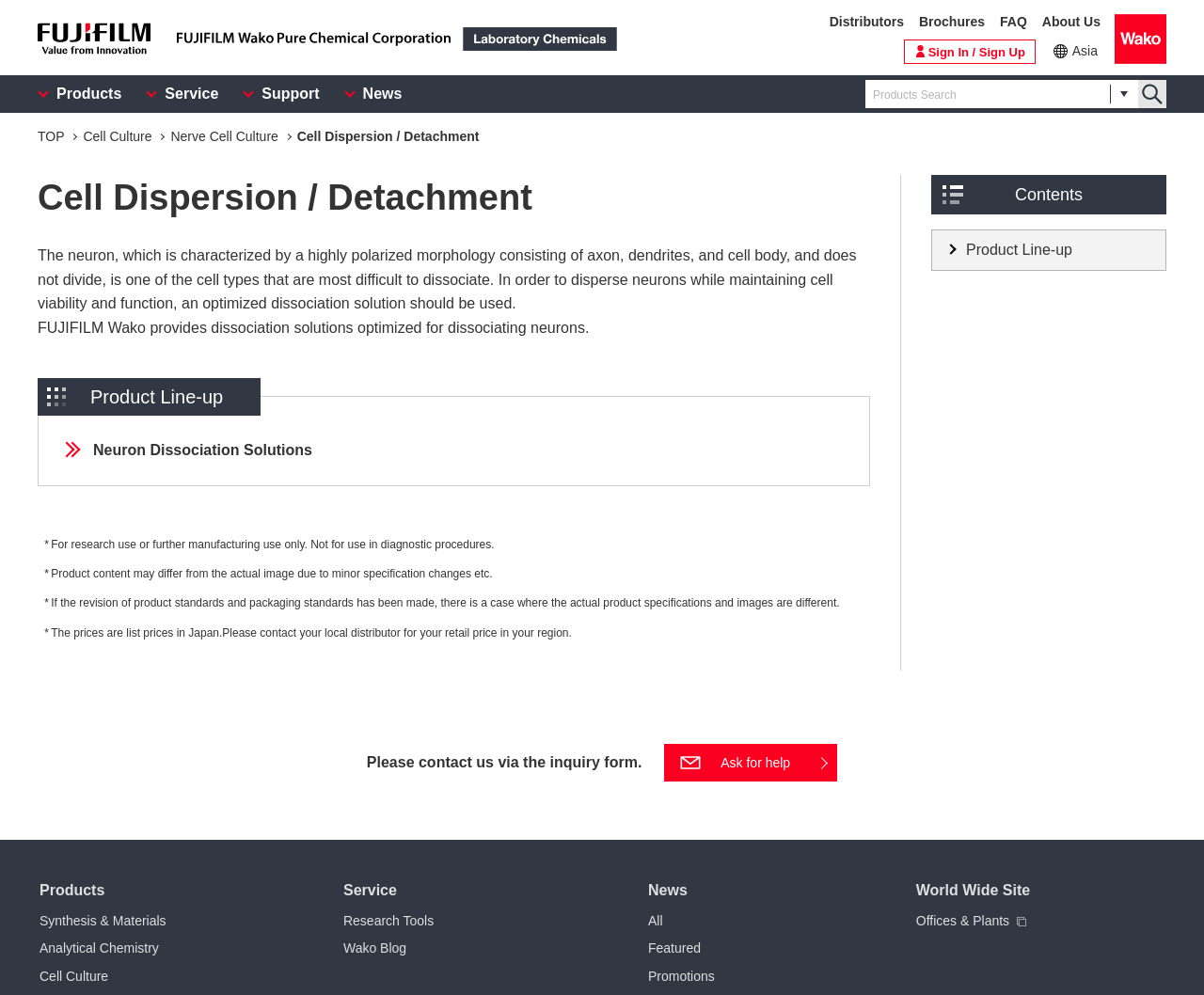Using the element description: "FAQ", determine the bounding box coordinates. The coordinates should be in the format [left, top, right, bottom], with values between 0 and 1.

[0.83, 0.013, 0.853, 0.032]